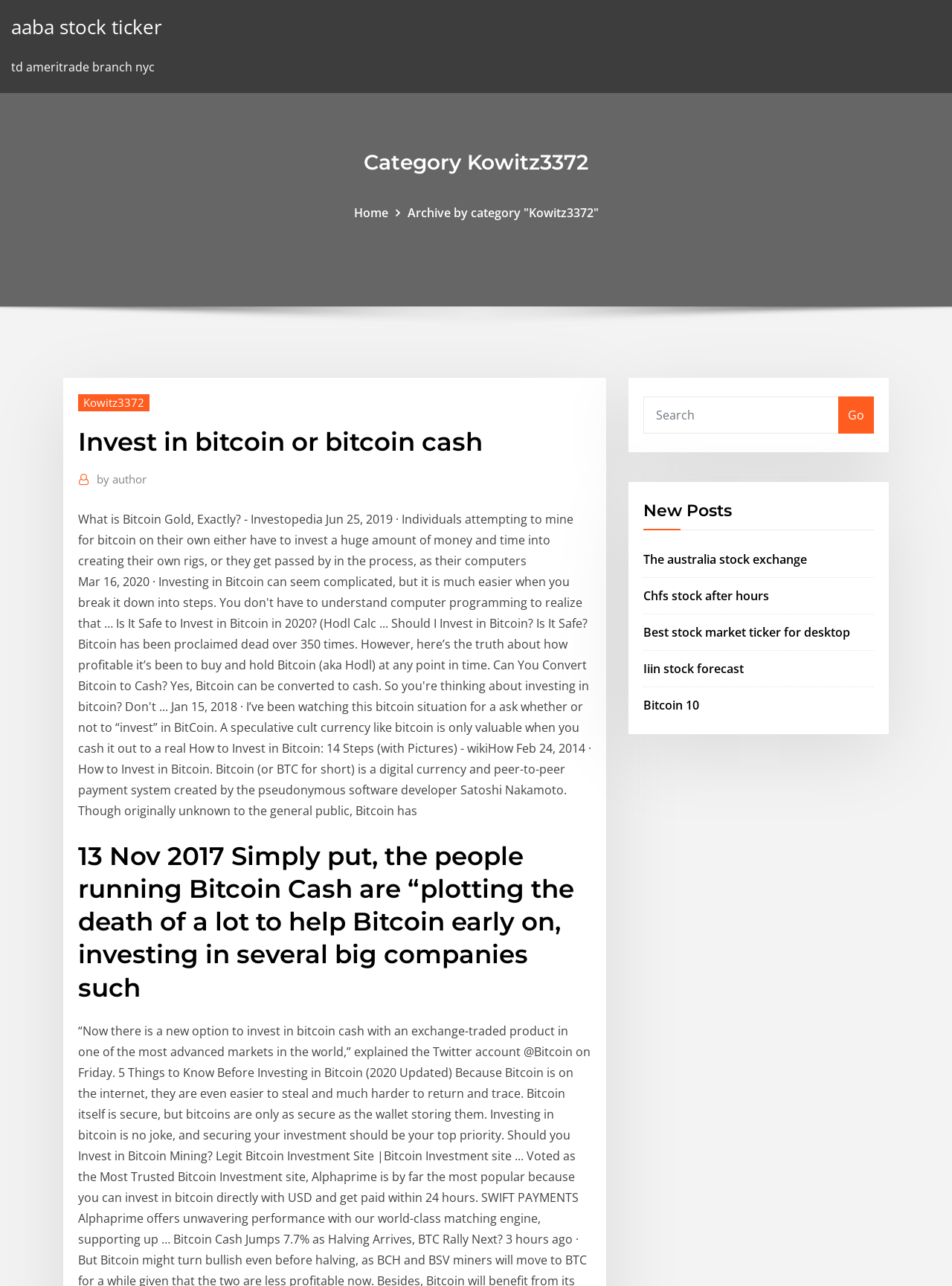Determine the bounding box coordinates for the clickable element to execute this instruction: "Go to the home page". Provide the coordinates as four float numbers between 0 and 1, i.e., [left, top, right, bottom].

[0.371, 0.159, 0.407, 0.172]